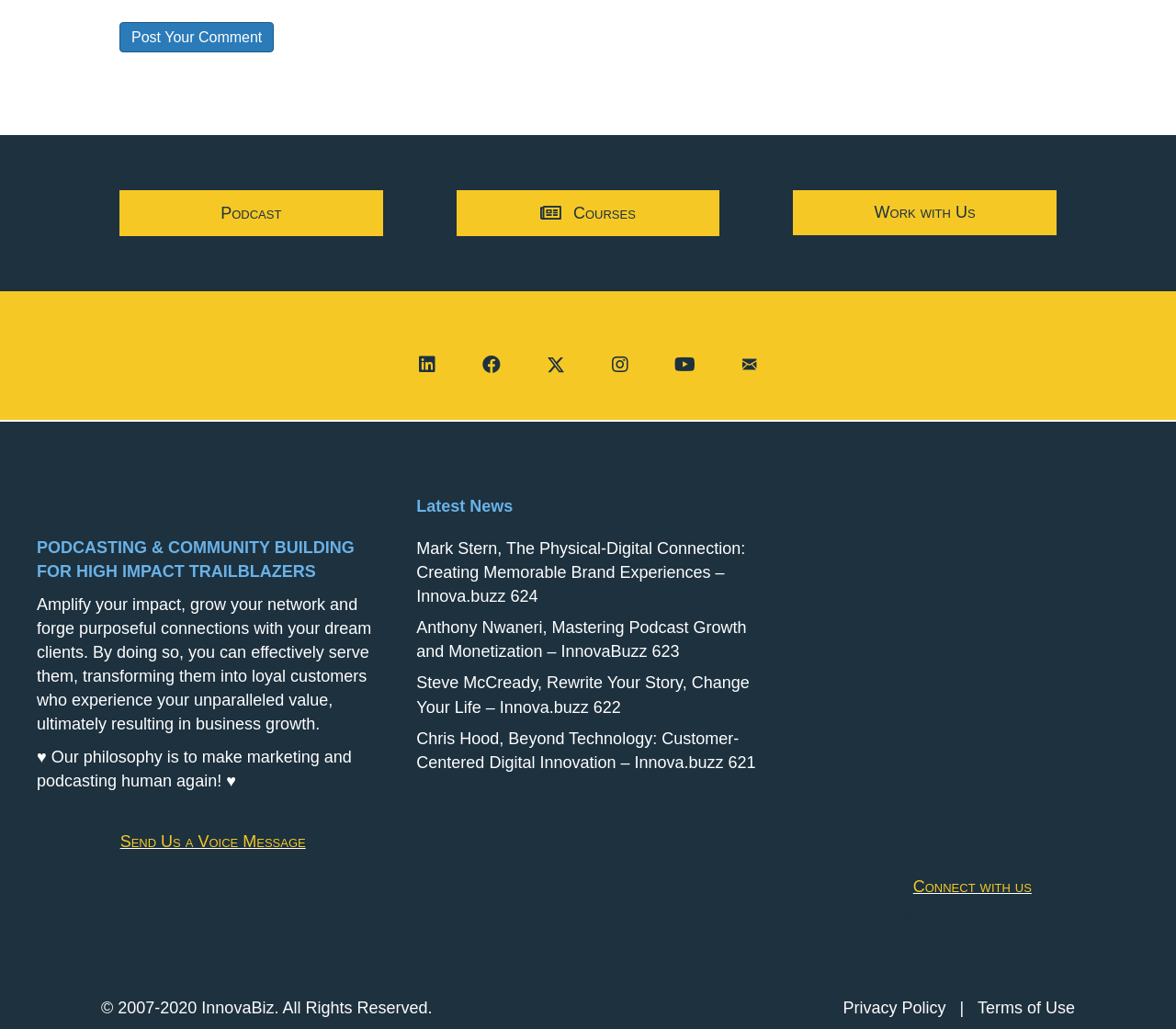Based on the image, give a detailed response to the question: What is the purpose of the 'Send Us a Voice Message' link?

The 'Send Us a Voice Message' link is likely used to allow users to send a voice message to the website owners or administrators, possibly to provide feedback or ask questions related to the podcasting and community building topics discussed on the website.